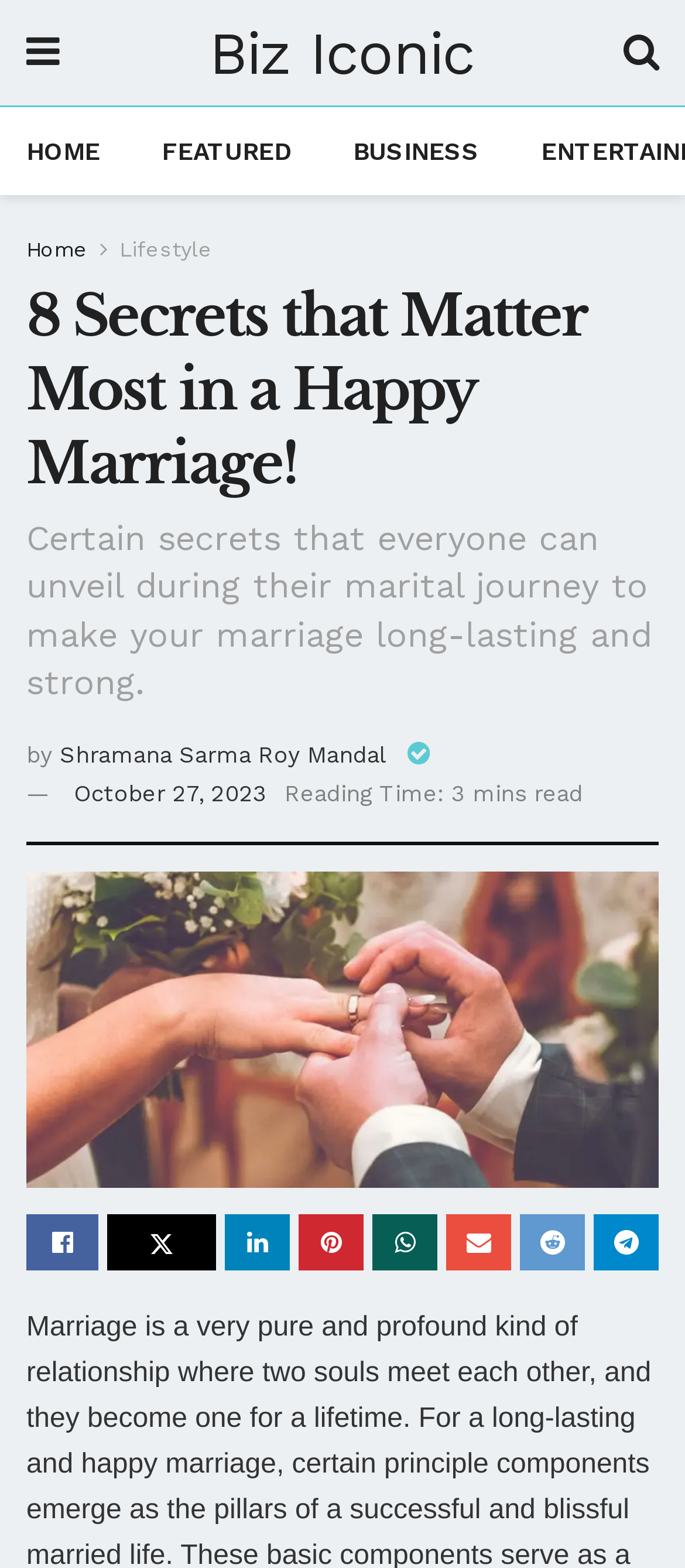Find the bounding box coordinates of the element's region that should be clicked in order to follow the given instruction: "view author profile". The coordinates should consist of four float numbers between 0 and 1, i.e., [left, top, right, bottom].

[0.087, 0.473, 0.564, 0.489]